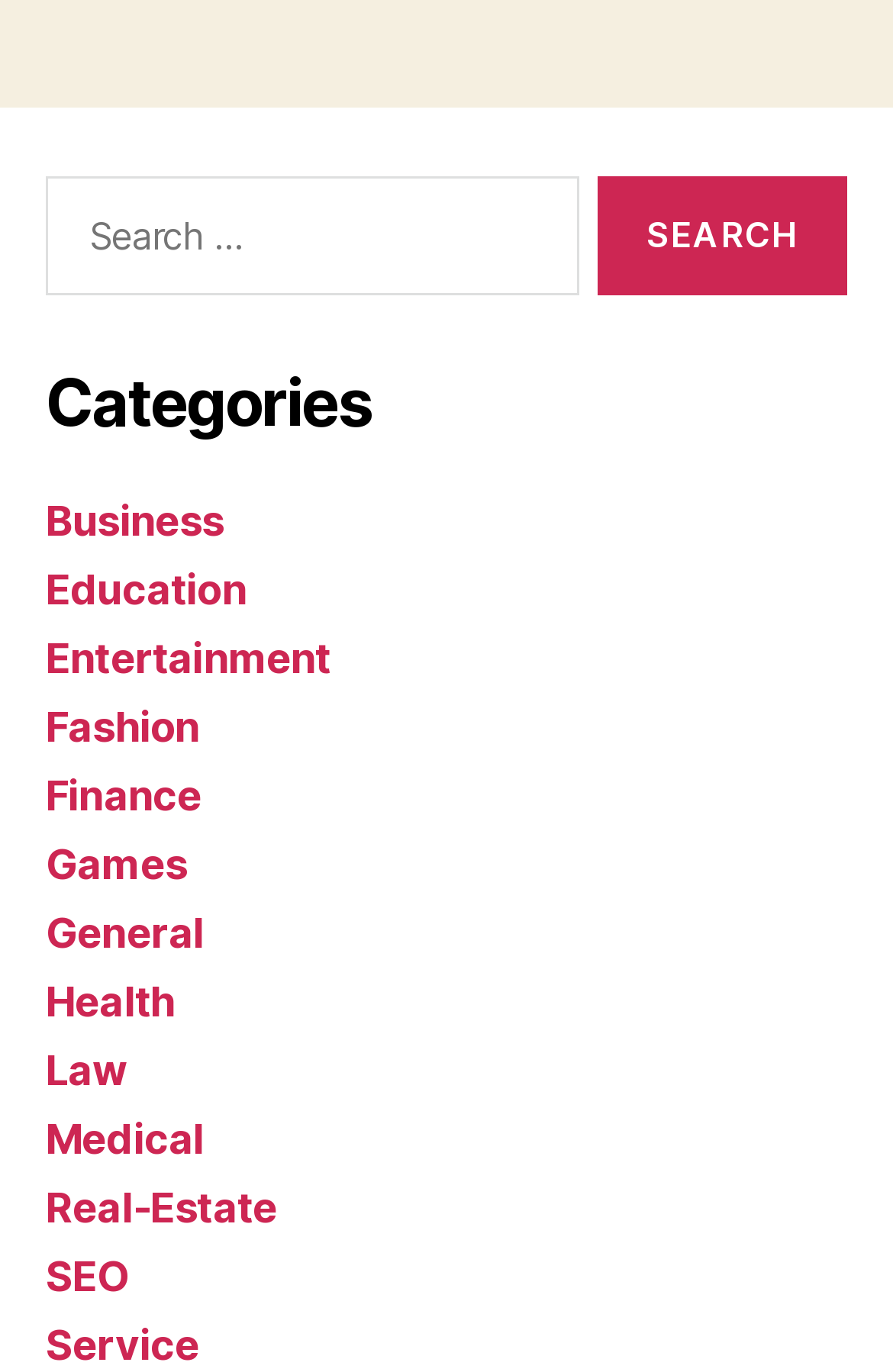Specify the bounding box coordinates of the area that needs to be clicked to achieve the following instruction: "Search for something".

[0.051, 0.129, 0.648, 0.216]